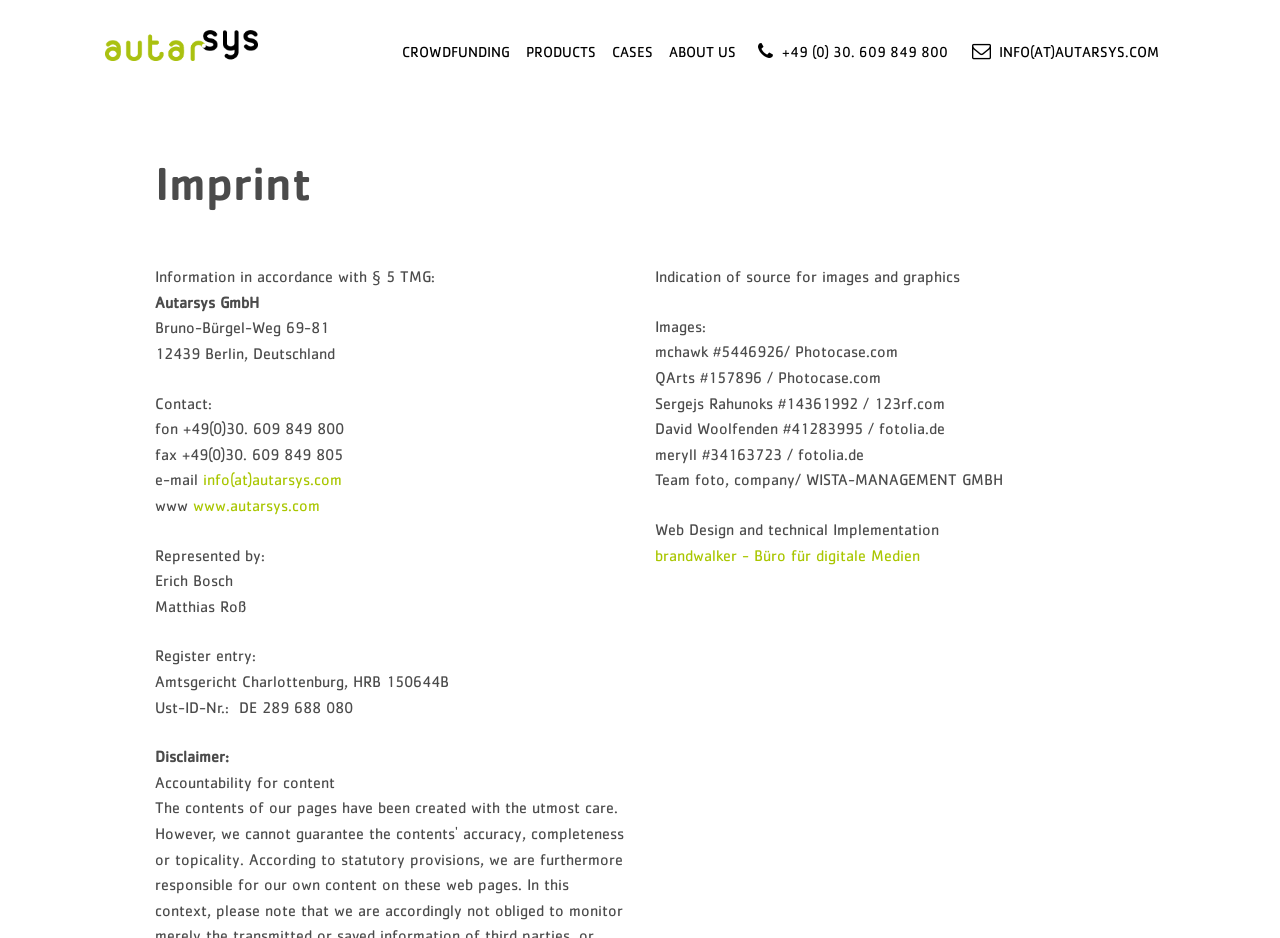Please give a succinct answer to the question in one word or phrase:
What is the phone number?

+49(0)30. 609 849 800